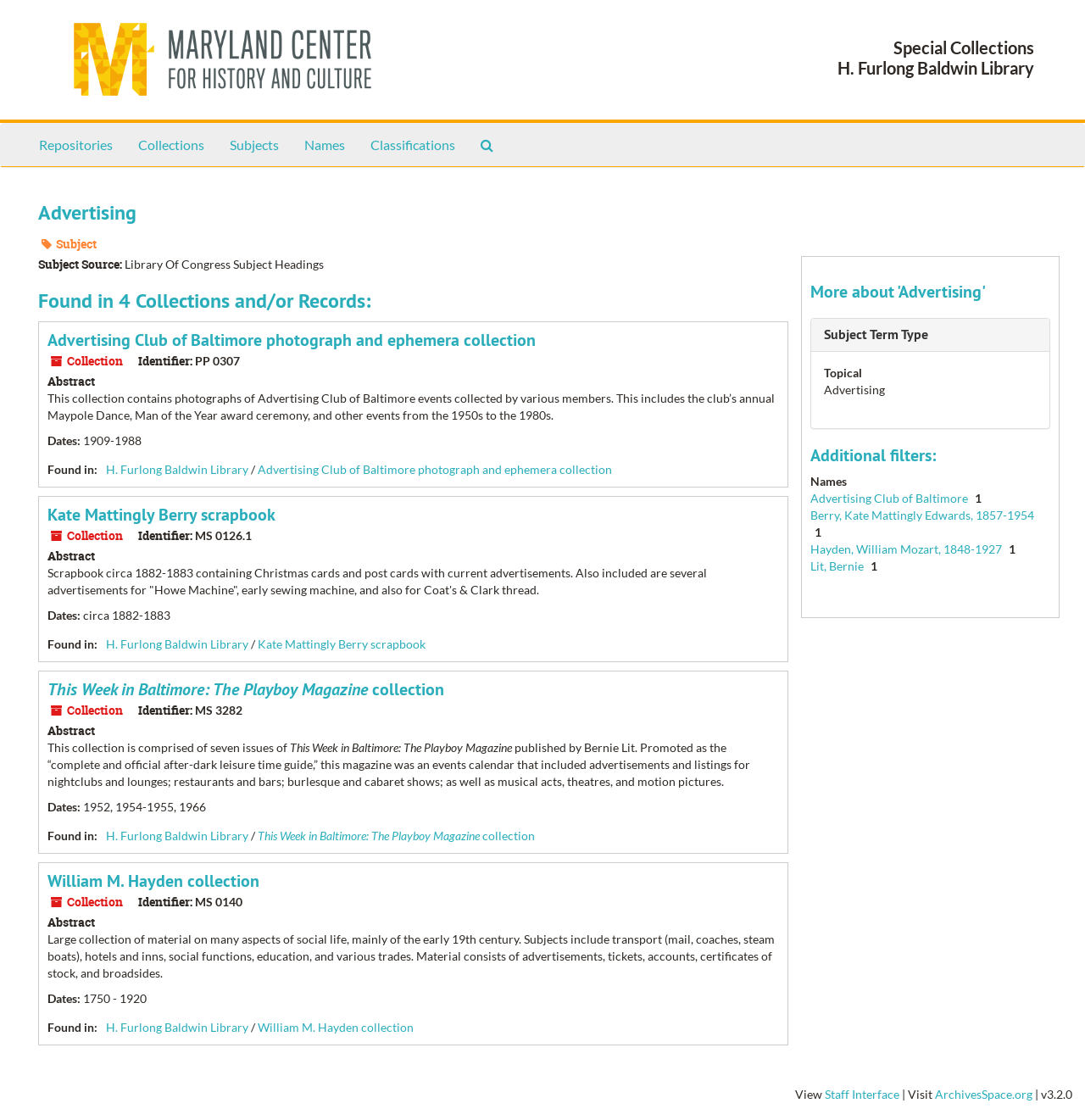What is the identifier of the 'Kate Mattingly Berry scrapbook' collection?
Use the image to answer the question with a single word or phrase.

MS 0126.1